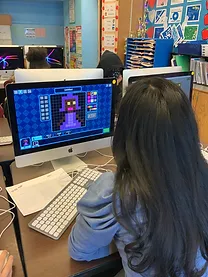Give an in-depth description of what is happening in the image.

In this engaging scene from a STEM classroom, a girl is focused intently on building a character in a video game using a computer. She sits at a well-equipped workstation, complete with an iMac, where the screen displays a vibrant game design interface filled with colorful assets. The character she is creating appears to be a blocky figure, showcasing her creativity and skills in game design. In the background, other students are also absorbed in their work, highlighting a collaborative and dynamic learning environment. The surrounding classroom walls are decorated with educational materials, promoting an atmosphere that encourages innovation and exploration in technology and coding.